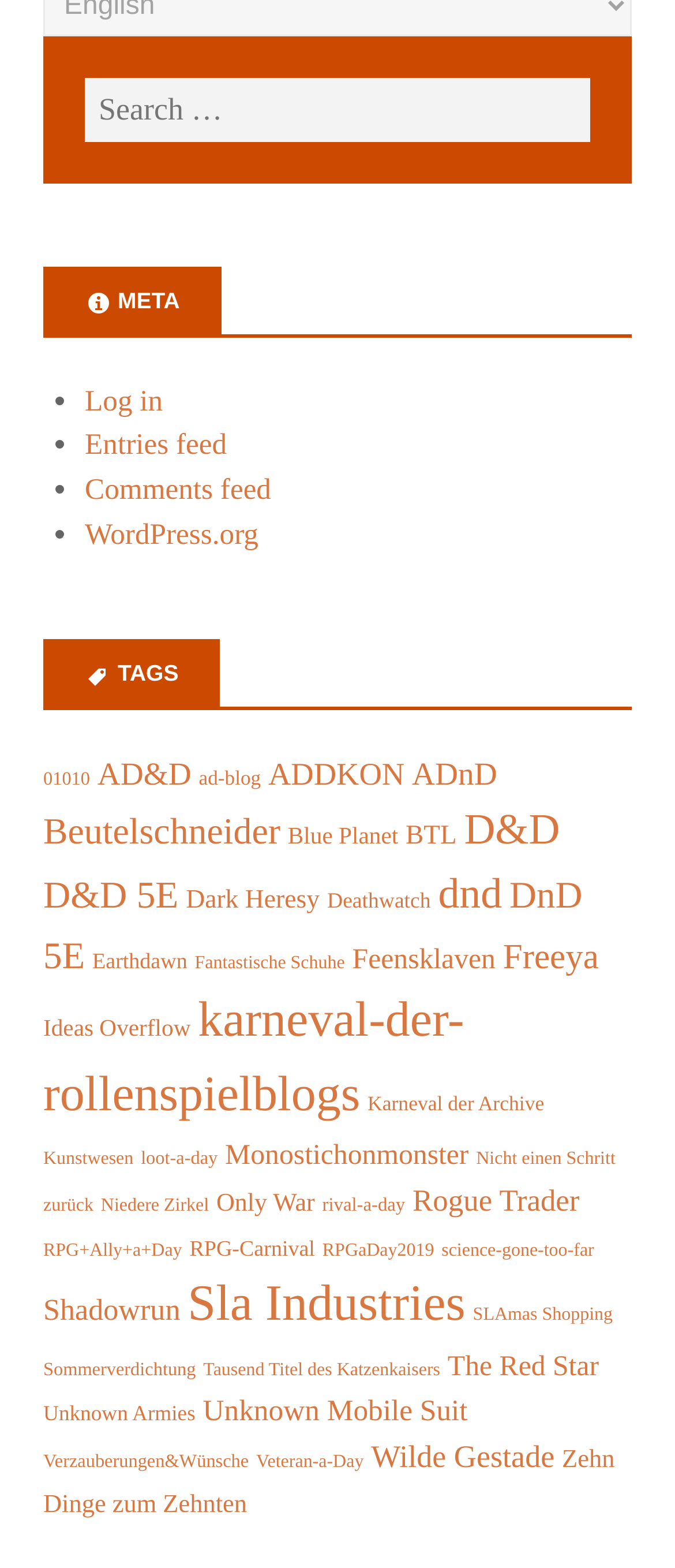Determine the bounding box coordinates of the section I need to click to execute the following instruction: "Explore D&D entries". Provide the coordinates as four float numbers between 0 and 1, i.e., [left, top, right, bottom].

[0.688, 0.515, 0.829, 0.545]